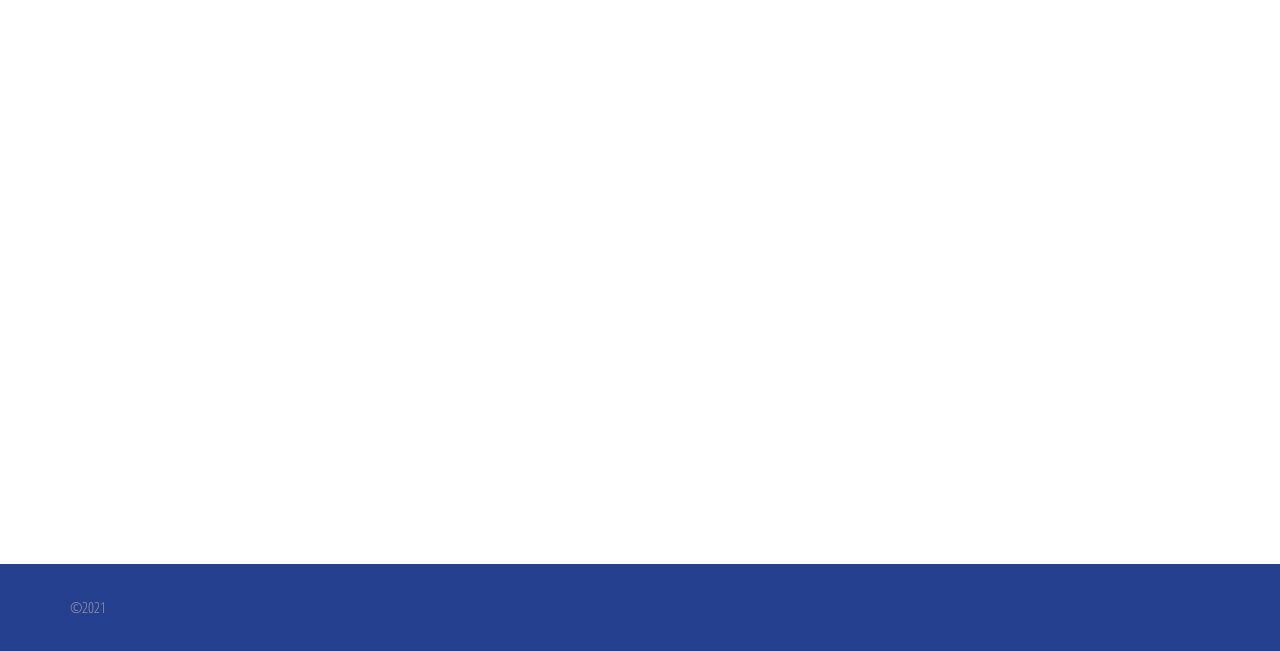Could you highlight the region that needs to be clicked to execute the instruction: "visit 'Heeley Energy House'"?

[0.25, 0.195, 0.388, 0.241]